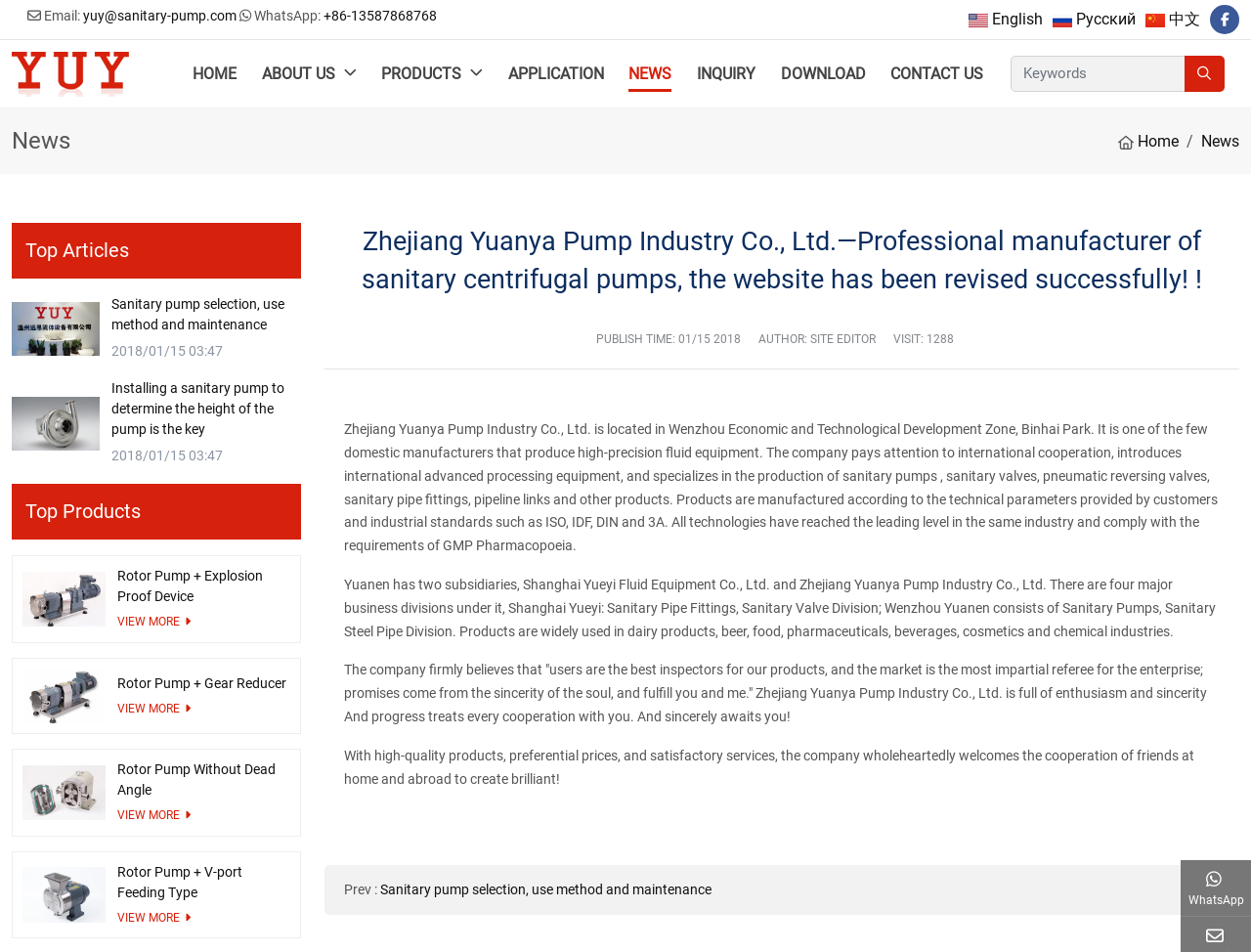Locate the bounding box coordinates of the element that needs to be clicked to carry out the instruction: "View news". The coordinates should be given as four float numbers ranging from 0 to 1, i.e., [left, top, right, bottom].

[0.503, 0.059, 0.537, 0.097]